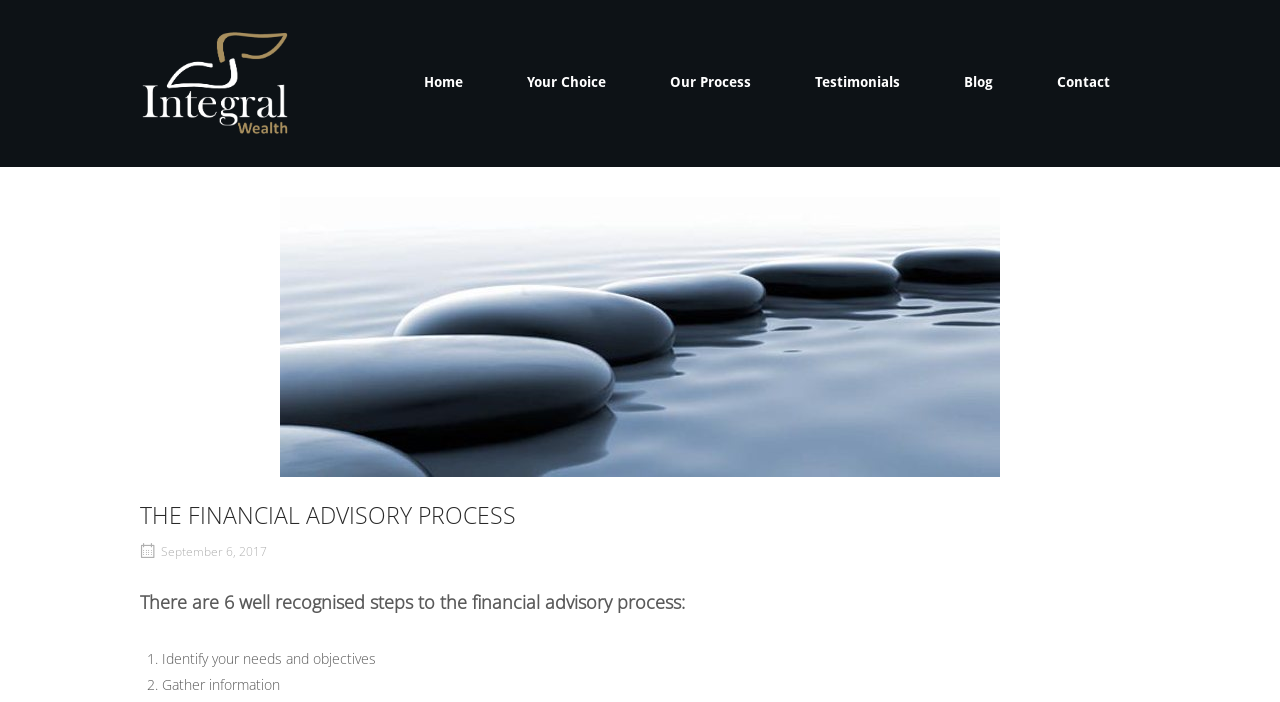Answer with a single word or phrase: 
How many links are present in the top navigation bar?

6